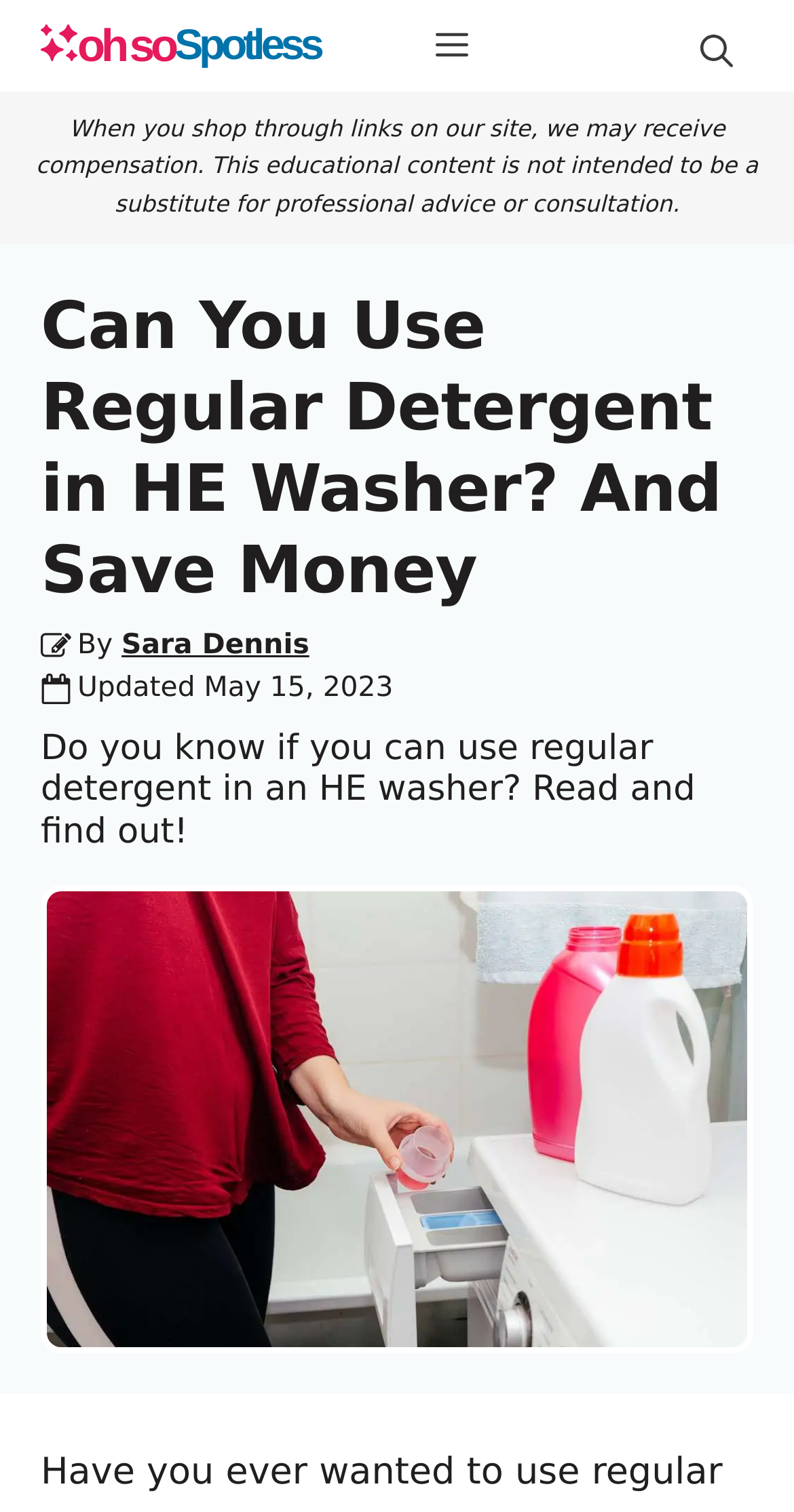Refer to the screenshot and answer the following question in detail:
What is the topic of the article?

The topic of the article can be inferred from the heading 'Can You Use Regular Detergent in HE Washer? And Save Money' and the text 'Do you know if you can use regular detergent in an HE washer? Read and find out!'.